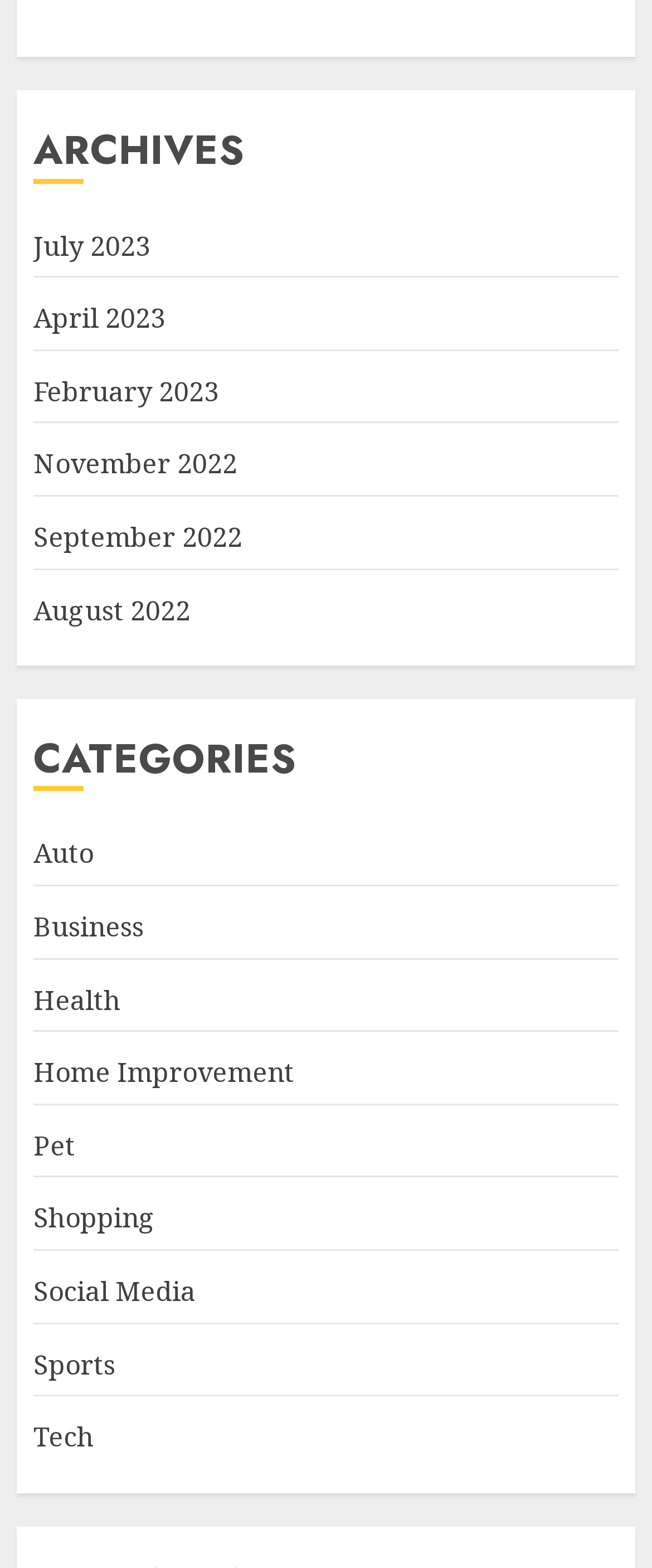Please specify the bounding box coordinates of the clickable region necessary for completing the following instruction: "explore topics in Health". The coordinates must consist of four float numbers between 0 and 1, i.e., [left, top, right, bottom].

[0.051, 0.626, 0.185, 0.65]